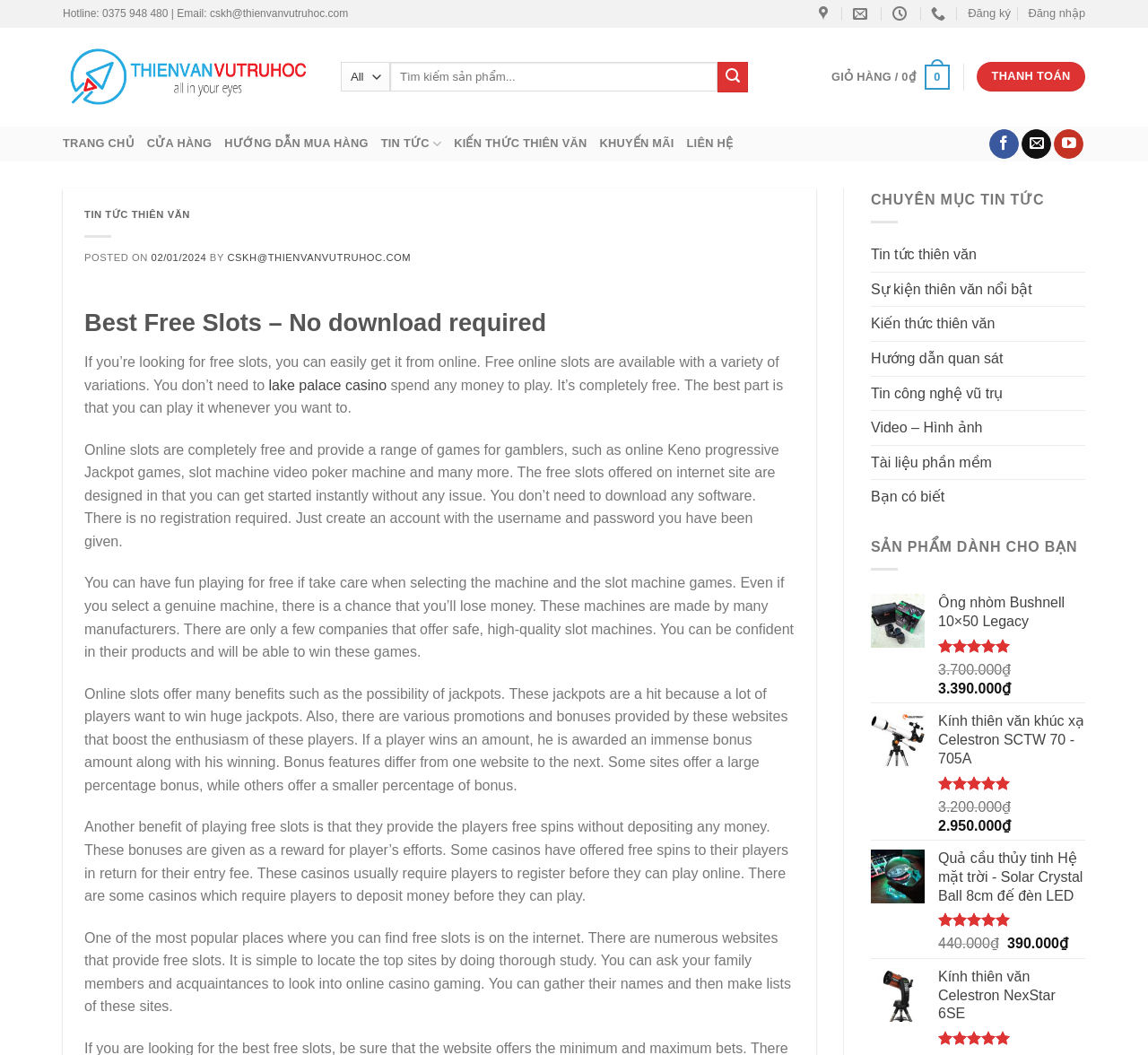Determine the bounding box of the UI element mentioned here: "Cửa hàng". The coordinates must be in the format [left, top, right, bottom] with values ranging from 0 to 1.

[0.128, 0.121, 0.184, 0.152]